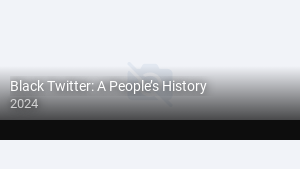Analyze the image and provide a detailed caption.

The image features the title "Black Twitter: A People’s History," accompanied by the year 2024. This visually striking title suggests a significant exploration of the cultural and social impact of Black Twitter in shaping discourse and community online. The mention of "A People’s History" implies a narrative that centers around collective experiences and voices, likely highlighting key events, figures, and movements that have emerged from this vibrant online community. This image sets the stage for a deep dive into the historical context and ongoing influences of Black Twitter, positioning it as a notable subject in contemporary digital culture.